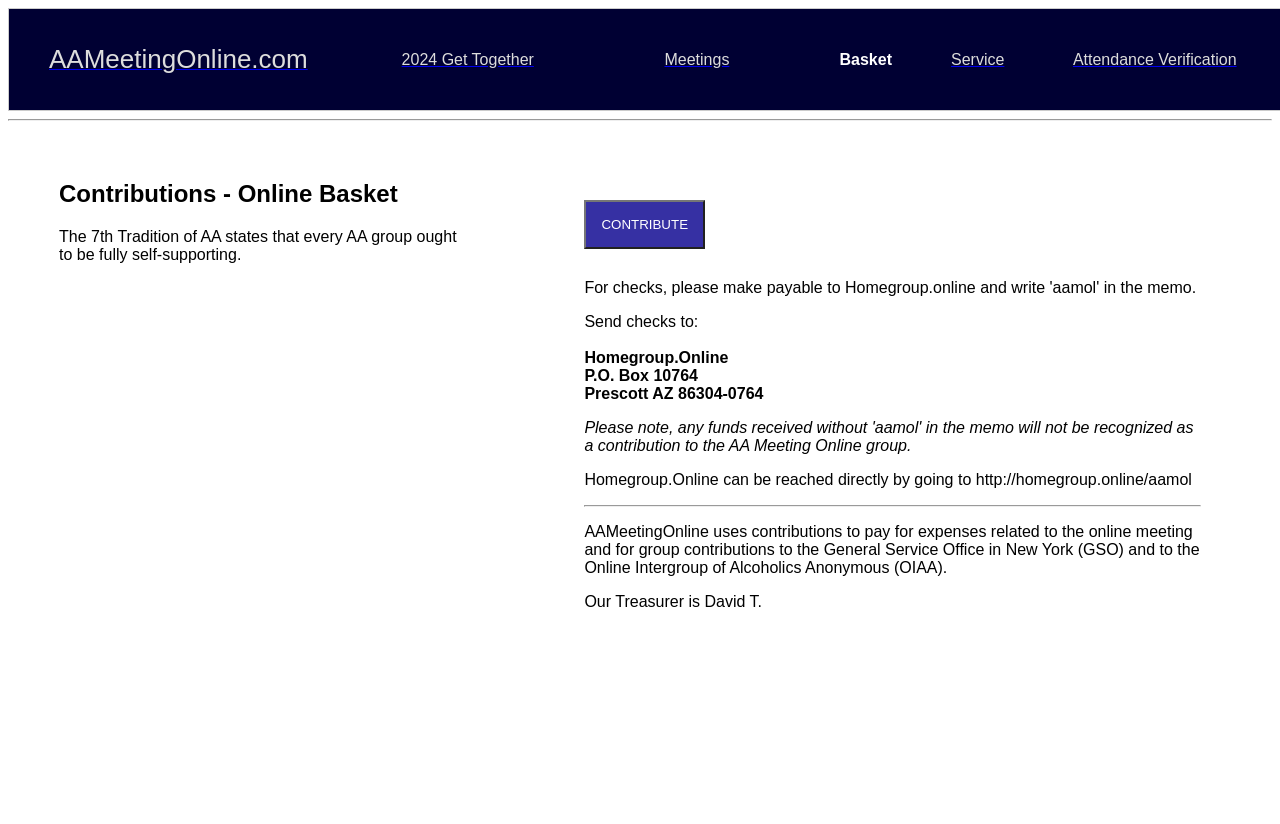Craft a detailed narrative of the webpage's structure and content.

The webpage appears to be the homepage of AAMeetingOnline.com, an online platform for Alcoholics Anonymous (AA) meetings. At the top, there is a navigation bar with five links: "AAMeetingOnline.com", "2024 Get Together", "Meetings", "Basket", and "Service" and "Attendance Verification". 

Below the navigation bar, there is a horizontal separator line. 

The main content of the page is divided into two sections. The left section has a heading "Contributions - Online Basket" and a paragraph of text explaining the 7th Tradition of AA, which states that every AA group ought to be fully self-supporting. 

The right section has a heading "CONTRIBUTE" and a button with the same label. Below the button, there is a block of text providing instructions on how to make contributions to the group, including information on where to send checks and how to make online contributions. The text also explains how the contributions are used, including paying for expenses related to the online meeting and making contributions to the General Service Office in New York and the Online Intergroup of Alcoholics Anonymous. The text also mentions the treasurer's name, David T.